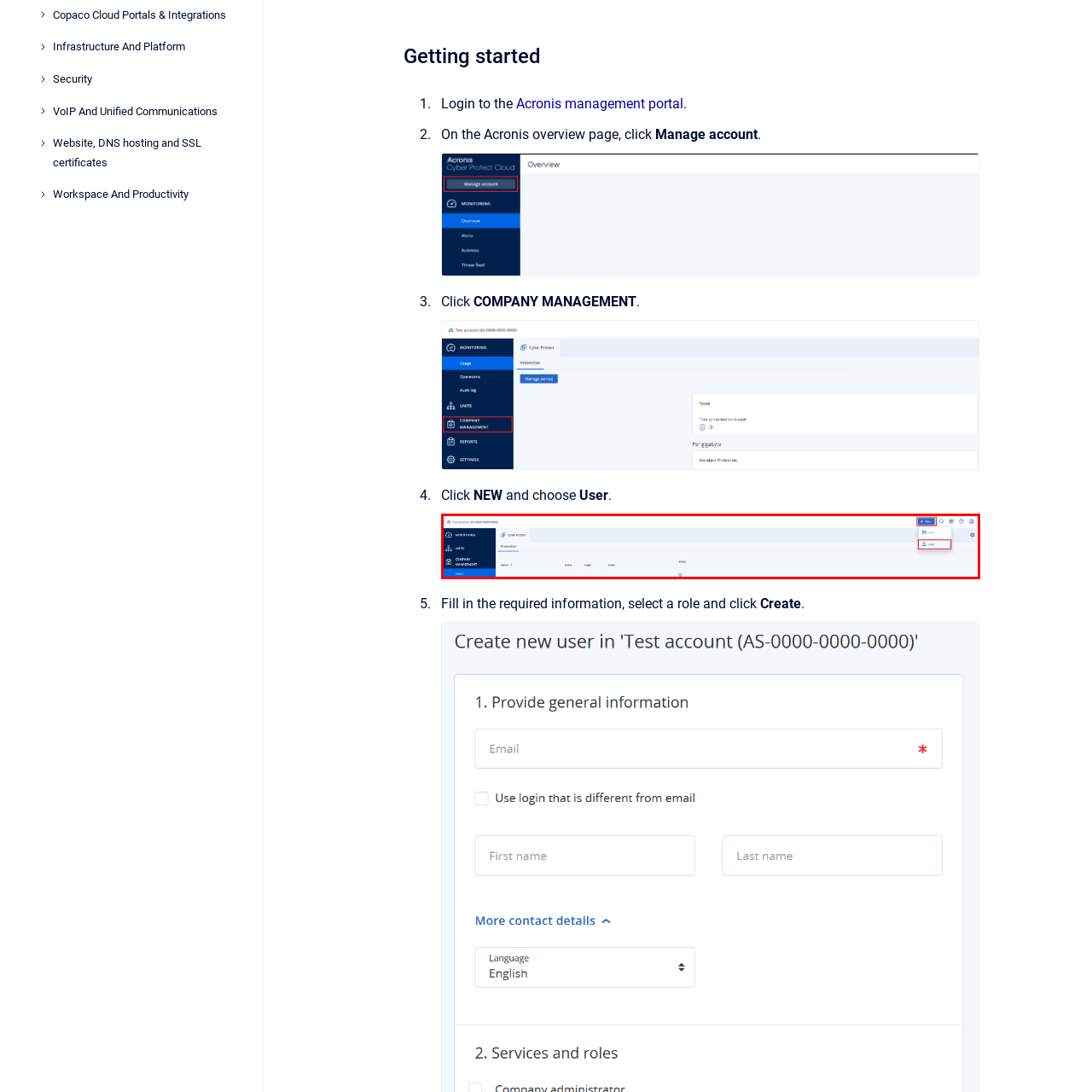What is the design focus of the interface?
Focus on the section of the image outlined in red and give a thorough answer to the question.

The caption states that the design 'emphasizes usability, allowing users to manage their settings and access information efficiently within a clean and modern layout', indicating that the primary focus of the interface design is to make it easy and efficient for users to perform user management tasks.